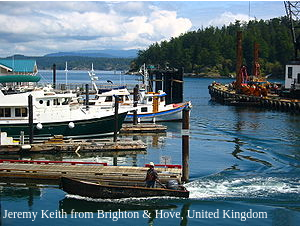Please answer the following question using a single word or phrase: 
What is the atmosphere in the scene?

Tranquil